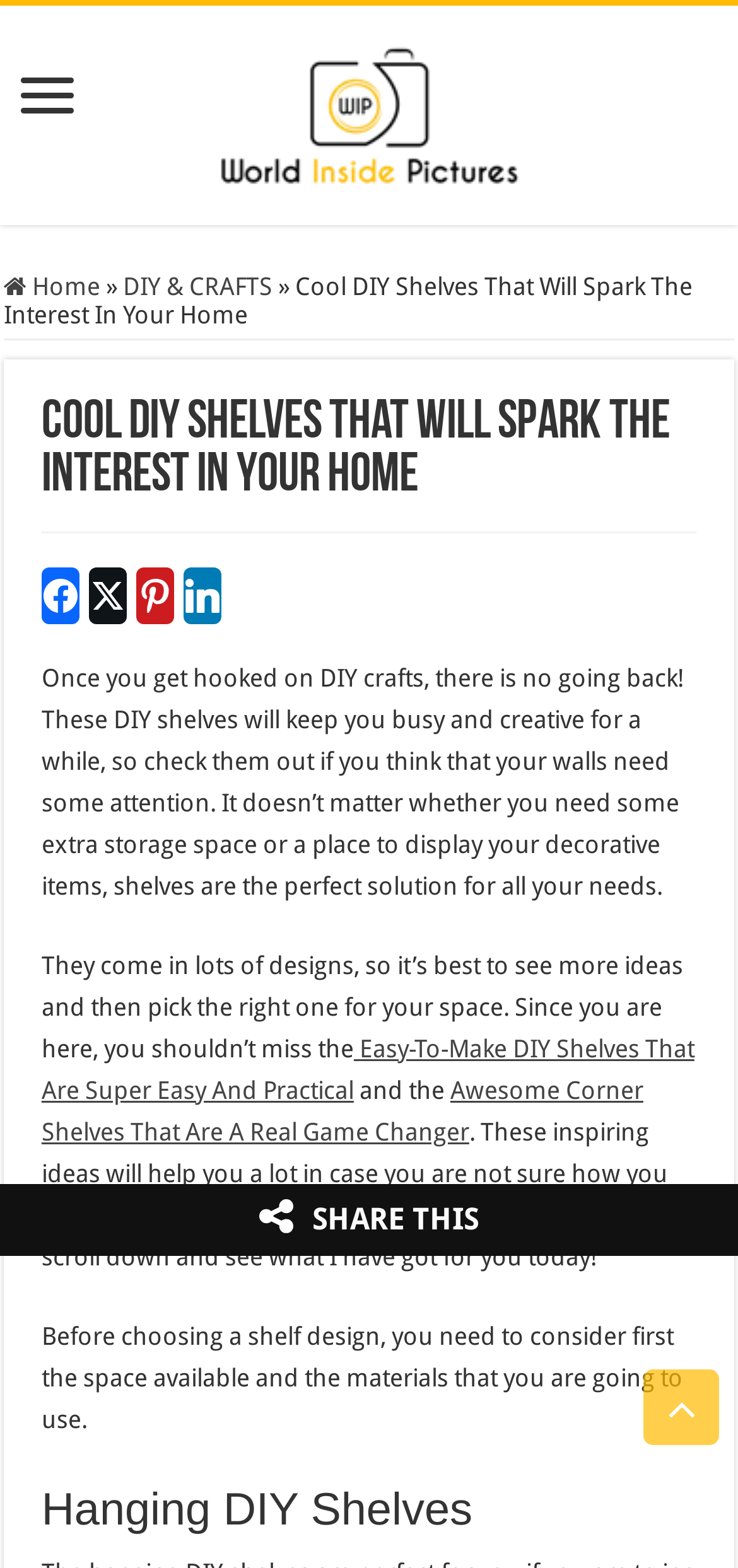Locate the bounding box coordinates of the clickable region to complete the following instruction: "Share on Facebook."

[0.056, 0.362, 0.108, 0.398]